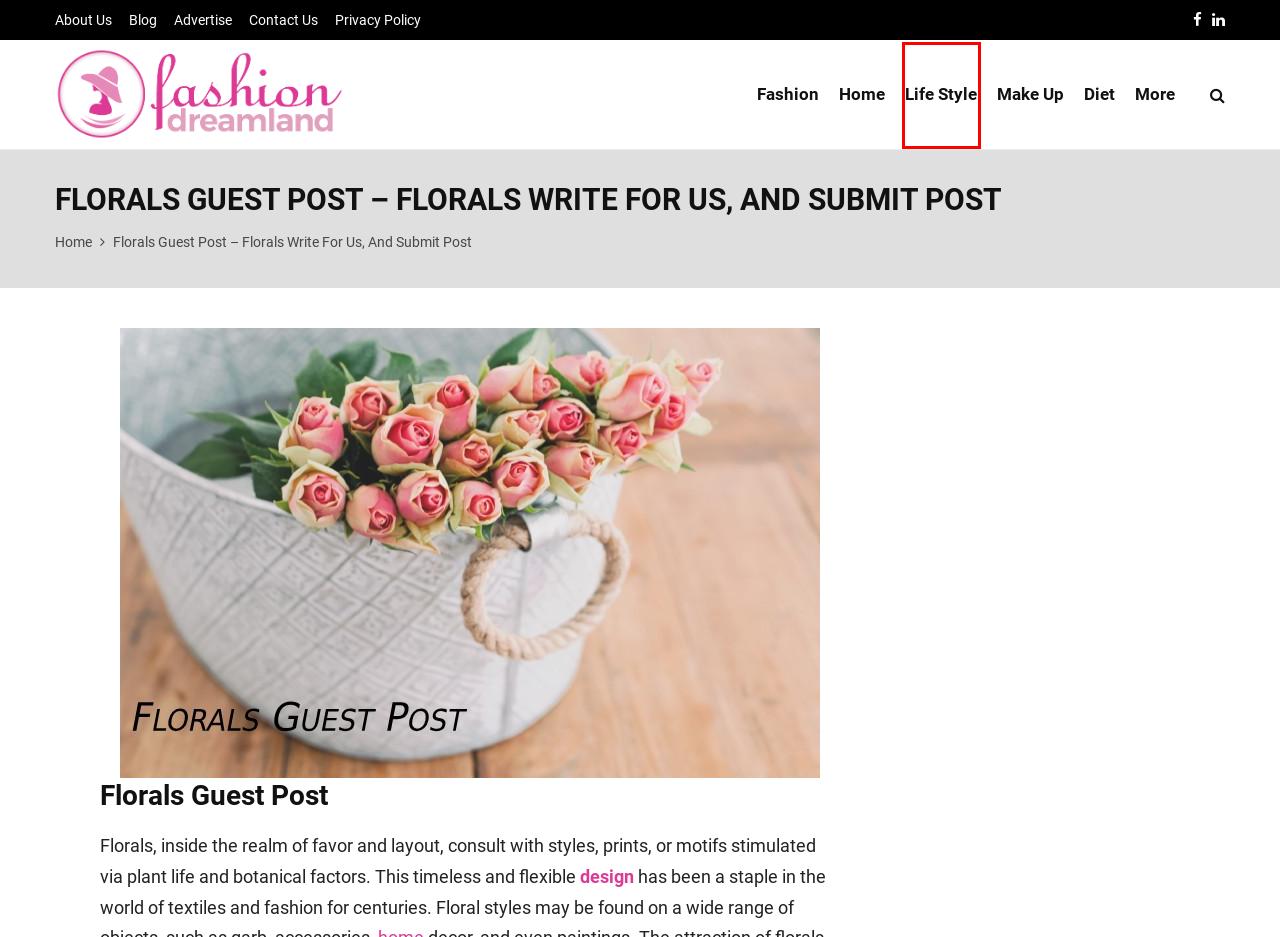Take a look at the provided webpage screenshot featuring a red bounding box around an element. Select the most appropriate webpage description for the page that loads after clicking on the element inside the red bounding box. Here are the candidates:
A. More Archives - Fashion Dream Land
B. Designer Guest Post – Designer Write For Us And Submit Post
C. Diet Archives - Fashion Dream Land
D. Privacy Policy - Fashion Dream Land
E. About Us - Fashion Dream Land
F. Home Archives - Fashion Dream Land
G. Life Style Archives - Fashion Dream Land
H. Write for Us, Guest Post and Contribute

G